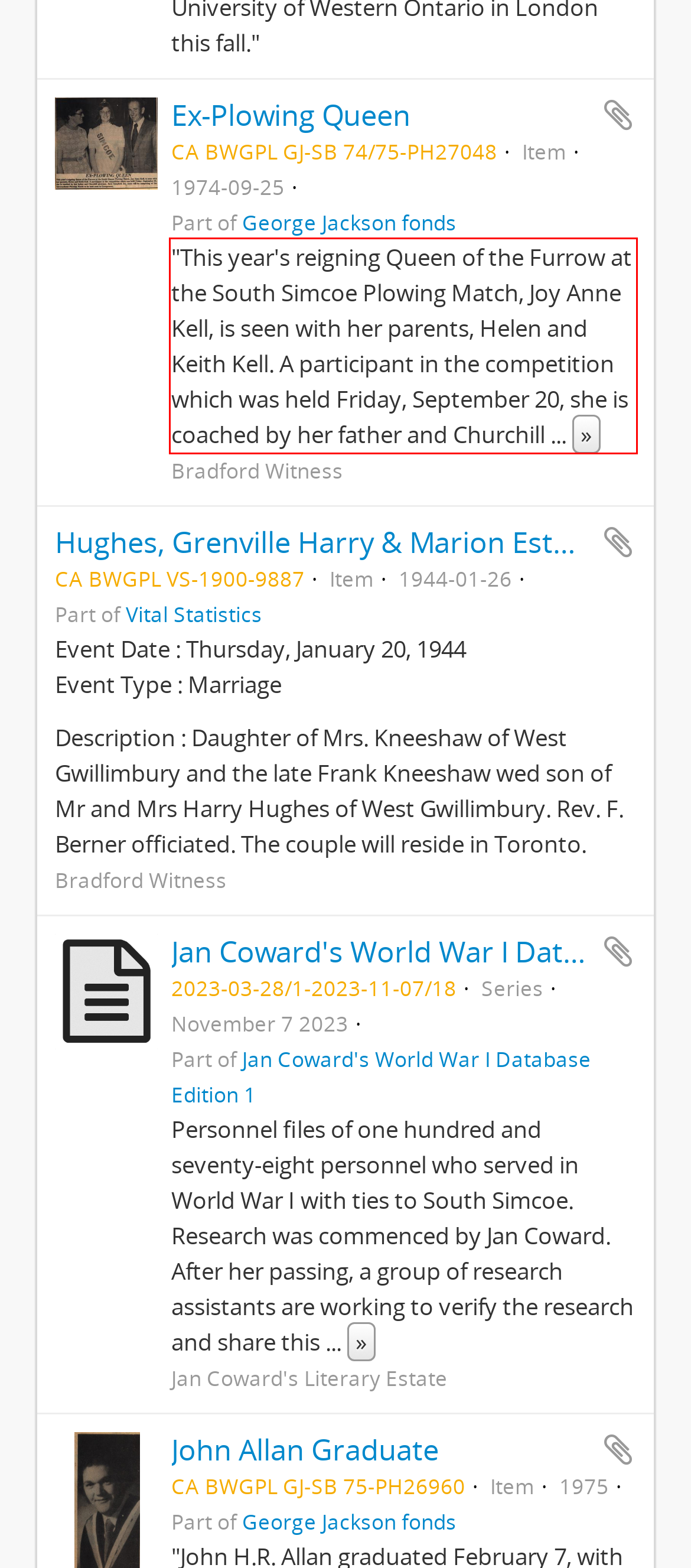Analyze the screenshot of the webpage and extract the text from the UI element that is inside the red bounding box.

"This year's reigning Queen of the Furrow at the South Simcoe Plowing Match, Joy Anne Kell, is seen with her parents, Helen and Keith Kell. A participant in the competition which was held Friday, September 20, she is coached by her father and Churchill ... »